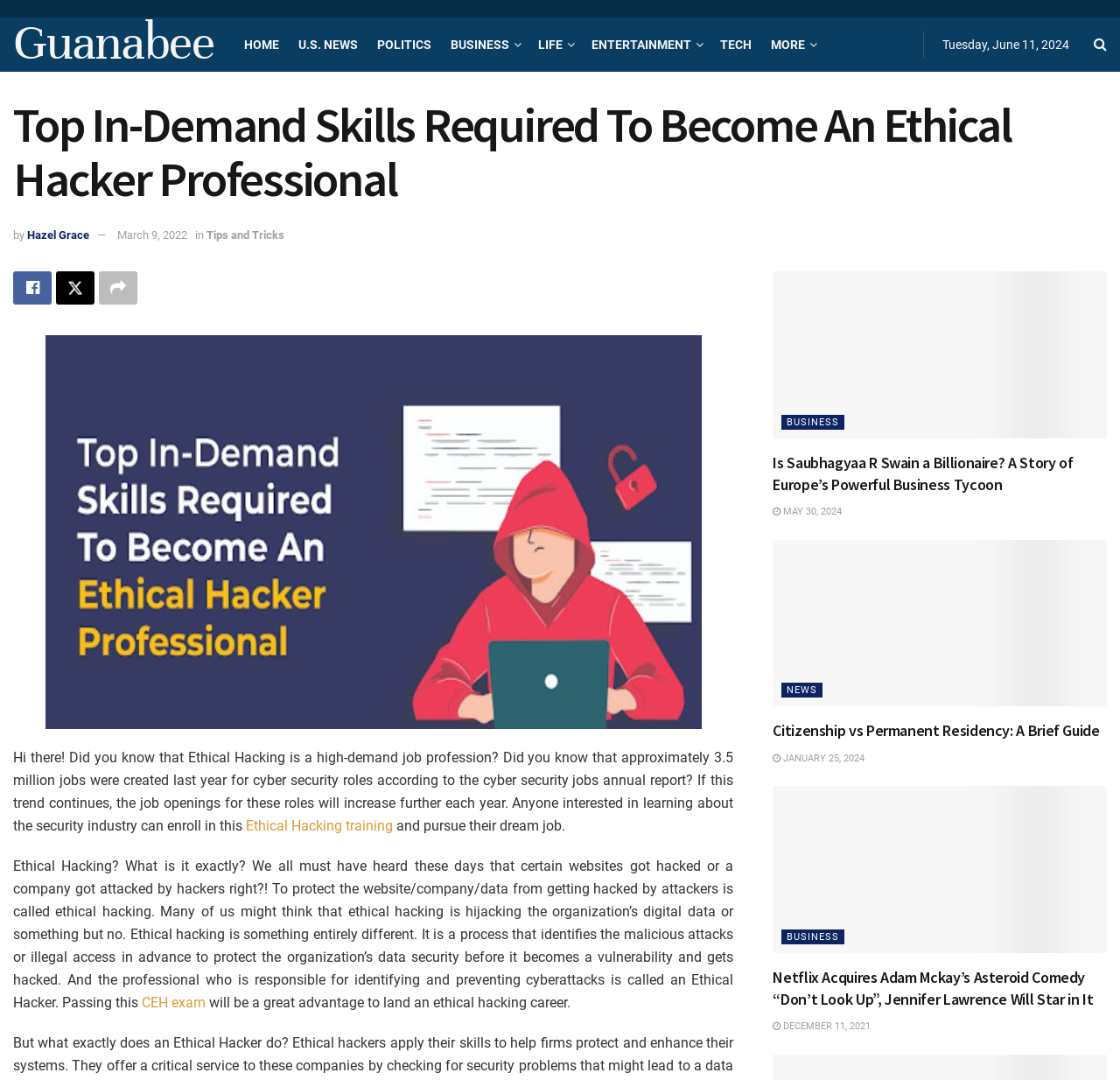Locate the UI element that matches the description News in the webpage screenshot. Return the bounding box coordinates in the format (top-left x, top-left y, bottom-right x, bottom-right y), with values ranging from 0 to 1.

None